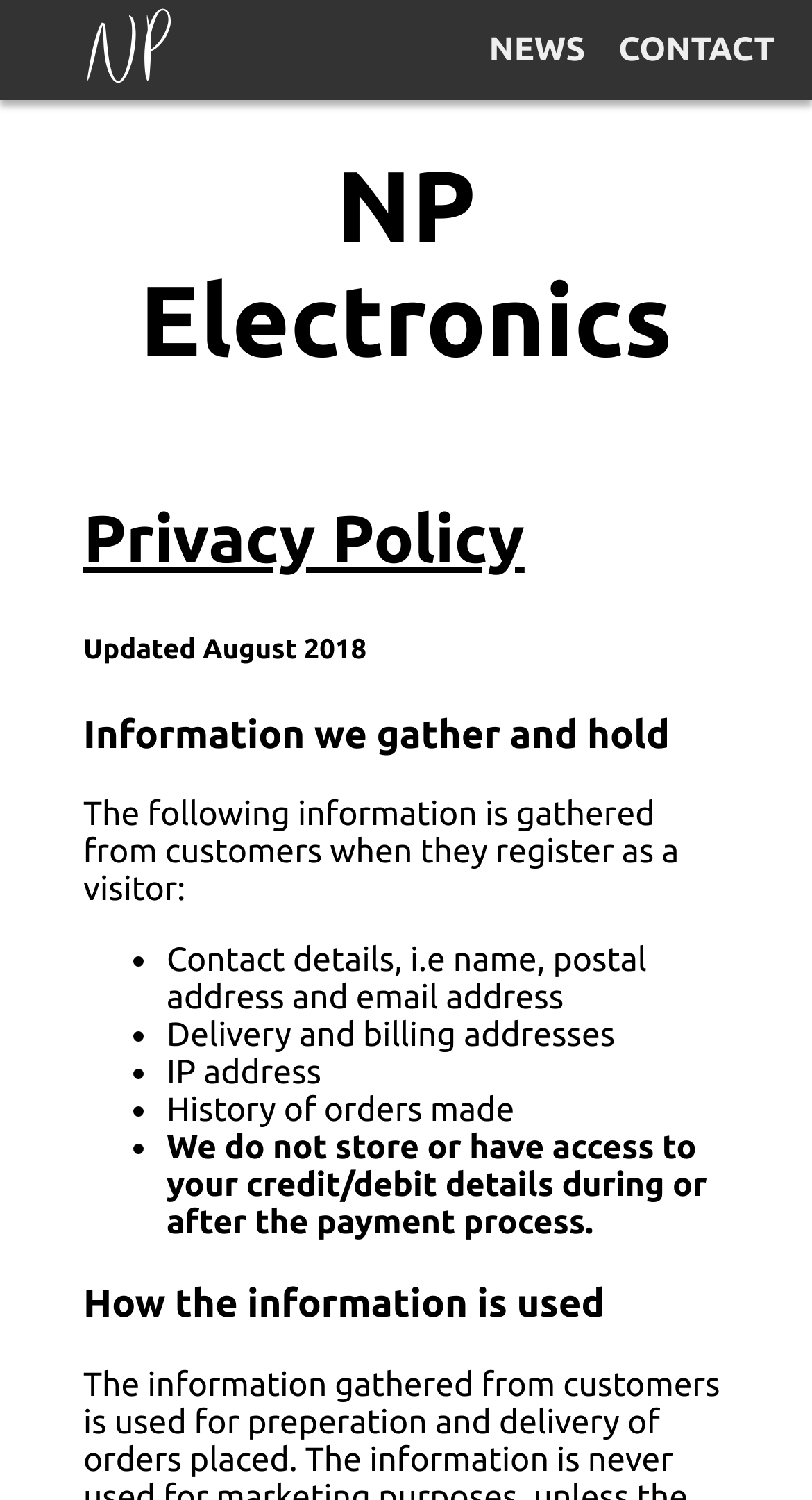Given the element description "Contact" in the screenshot, predict the bounding box coordinates of that UI element.

[0.762, 0.021, 0.954, 0.047]